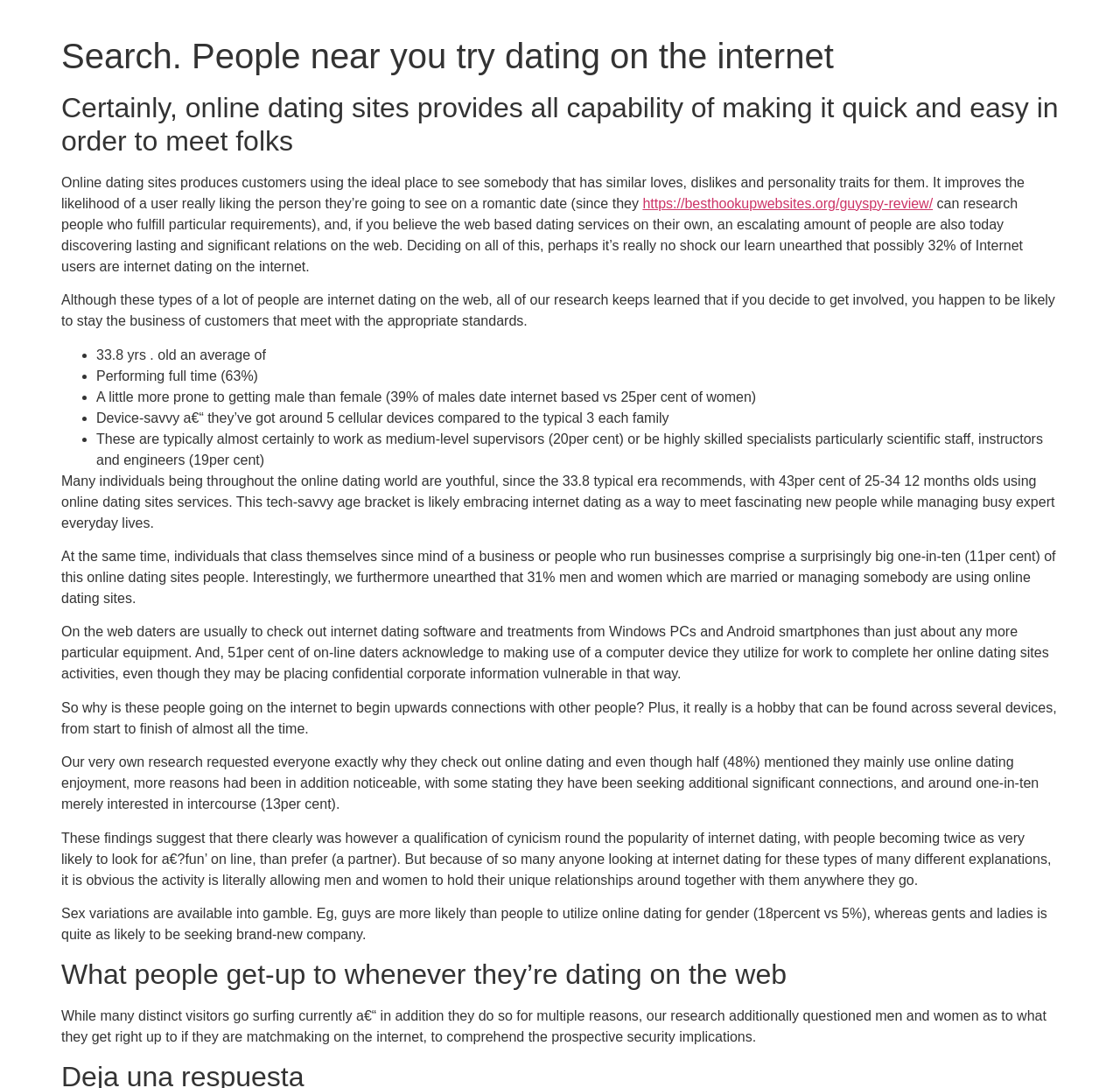Identify the title of the webpage and provide its text content.

Search. People near you try dating on the internet